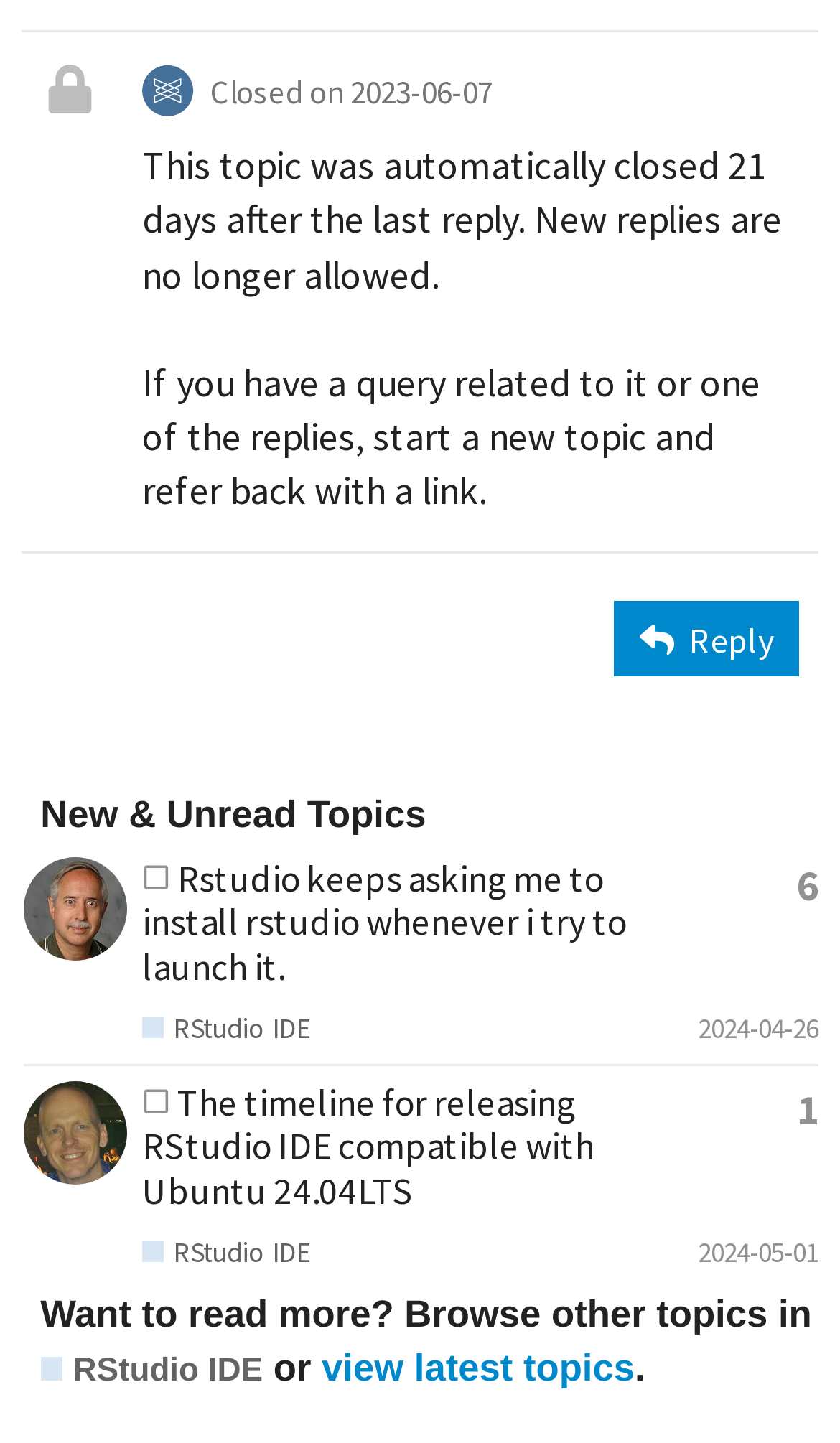What is the status of the topic 'Rstudio keeps asking me to install rstudio whenever i try to launch it'?
Look at the image and provide a short answer using one word or a phrase.

Closed